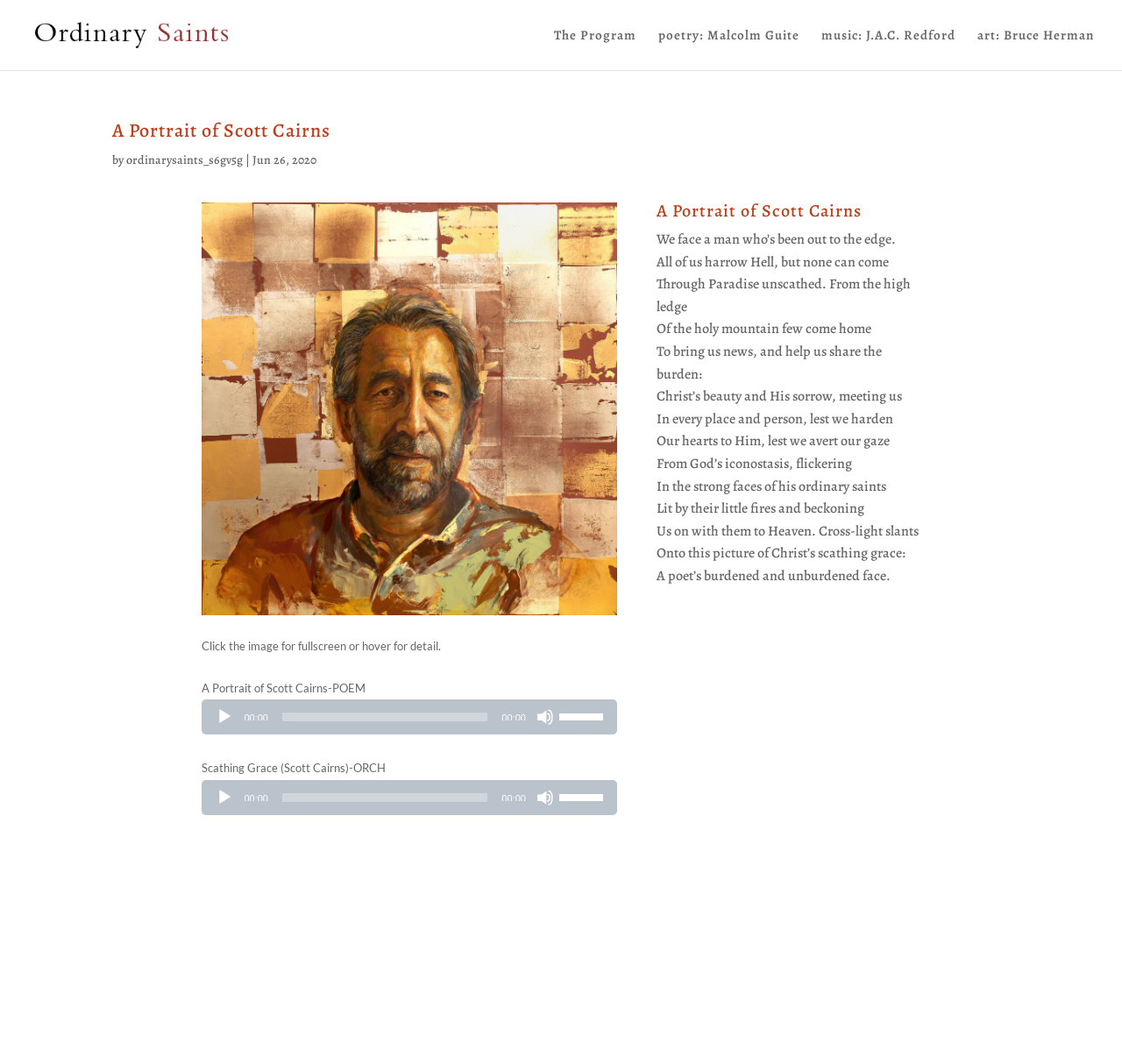Write an exhaustive caption that covers the webpage's main aspects.

This webpage is dedicated to a portrait of Scott Cairns, an ordinary saint. At the top, there is a navigation menu with links to "The Program", "poetry: Malcolm Guite", "music: J.A.C. Redford", and "art: Bruce Herman". Below the menu, there is a large article section that takes up most of the page.

The article section is headed by a title "A Portrait of Scott Cairns" and has a subtitle "by ordinarysaints_s6gv5g | Jun 26, 2020". Below the title, there is a large image of Scott Cairns, which can be clicked for a fullscreen view or hovered over for more details.

To the right of the image, there is an audio player with a "Play" button, a timer, and a volume slider. The audio player is labeled "A Portrait of Scott Cairns-POEM". Below the audio player, there is a block of text that appears to be a poem, with lines such as "We face a man who’s been out to the edge" and "A poet’s burdened and unburdened face".

Further down the page, there is another audio player with a "Play" button, a timer, and a volume slider. This audio player is labeled "Scathing Grace (Scott Cairns)-ORCH". Below the audio player, there is another block of text that appears to be a poem, with similar themes and imagery to the previous poem.

Throughout the page, there are several static text elements that provide additional context and information about Scott Cairns and the portrait. There are also several links and buttons that allow the user to interact with the content. Overall, the page is dedicated to showcasing the portrait of Scott Cairns and providing a poetic and musical exploration of his life and work.